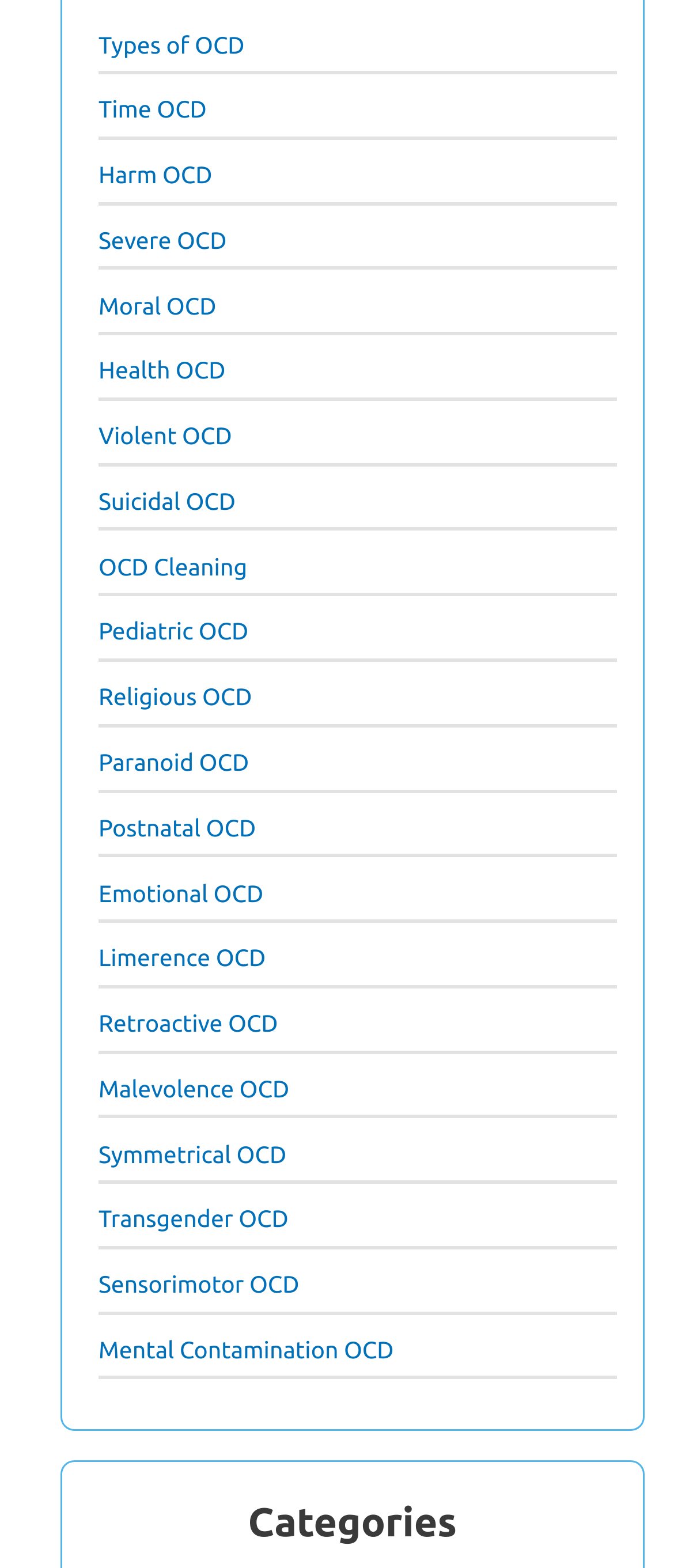Determine the bounding box coordinates of the clickable region to carry out the instruction: "Send an email".

None